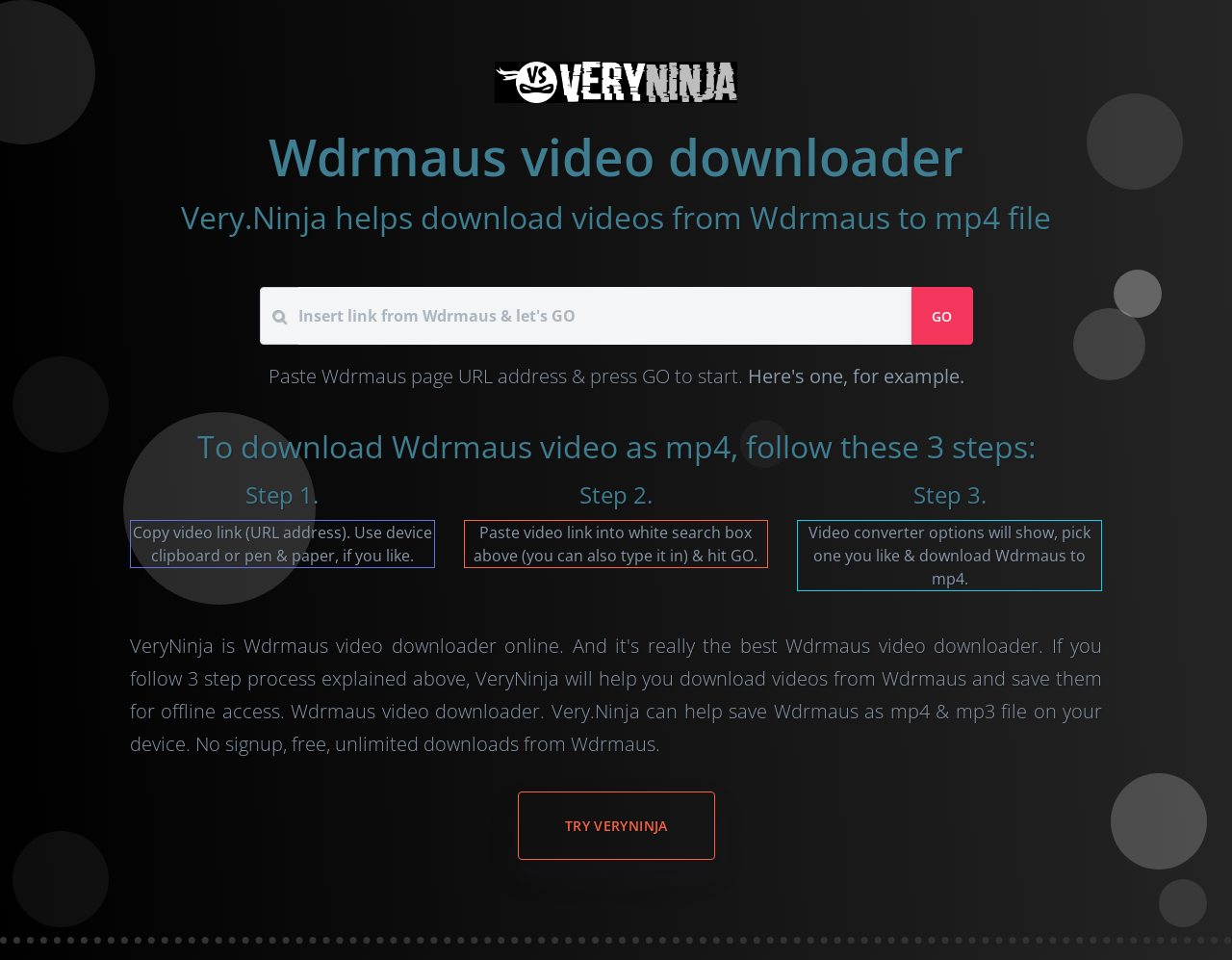What should you do after pasting the video link?
Give a detailed explanation using the information visible in the image.

After pasting the video link into the white search box, the user is instructed to hit the 'GO' button. This is stated in the 'Step 2' section of the webpage.